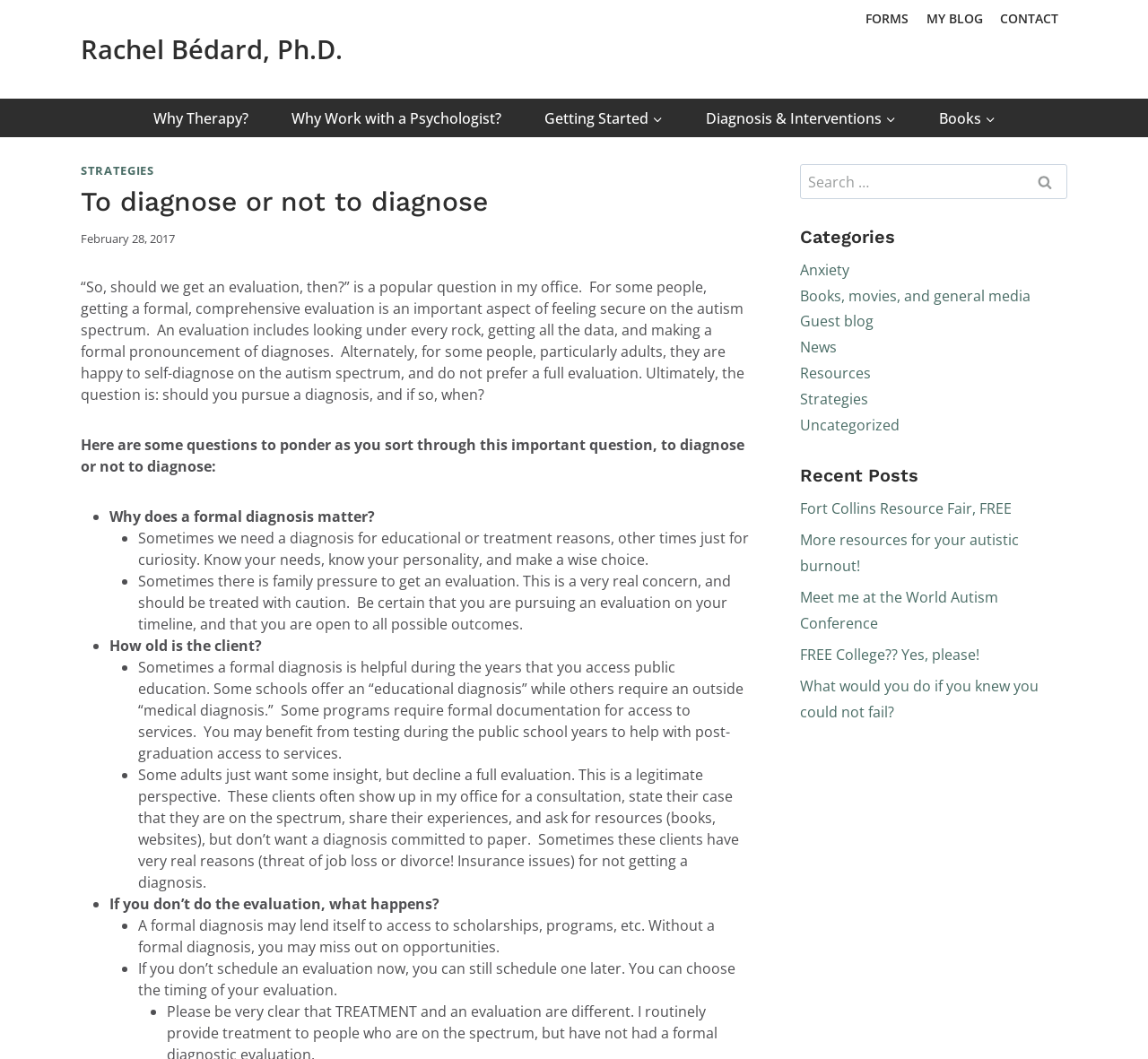What is the author's profession?
Use the screenshot to answer the question with a single word or phrase.

Psychologist